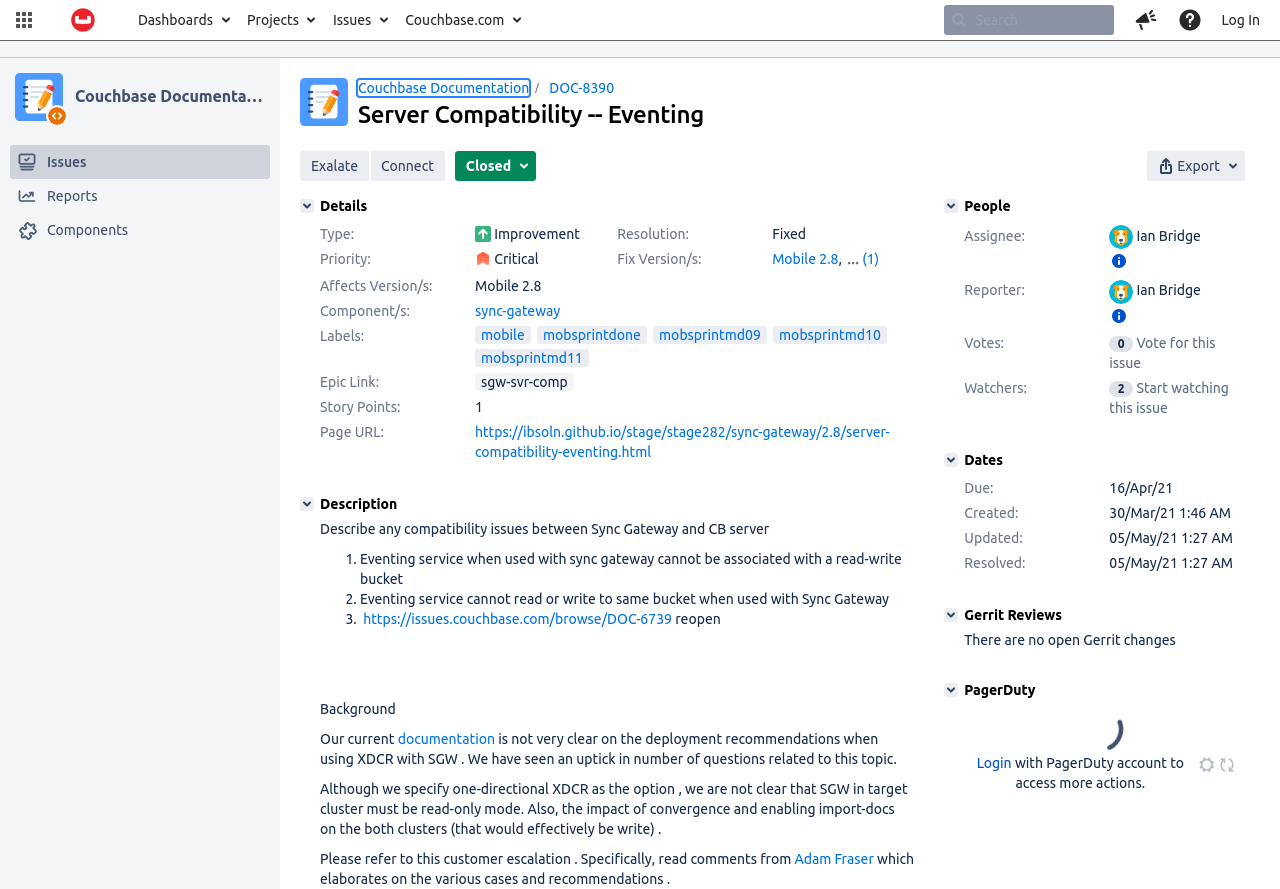Can you show the bounding box coordinates of the region to click on to complete the task described in the instruction: "Search for something"?

[0.737, 0.006, 0.87, 0.039]